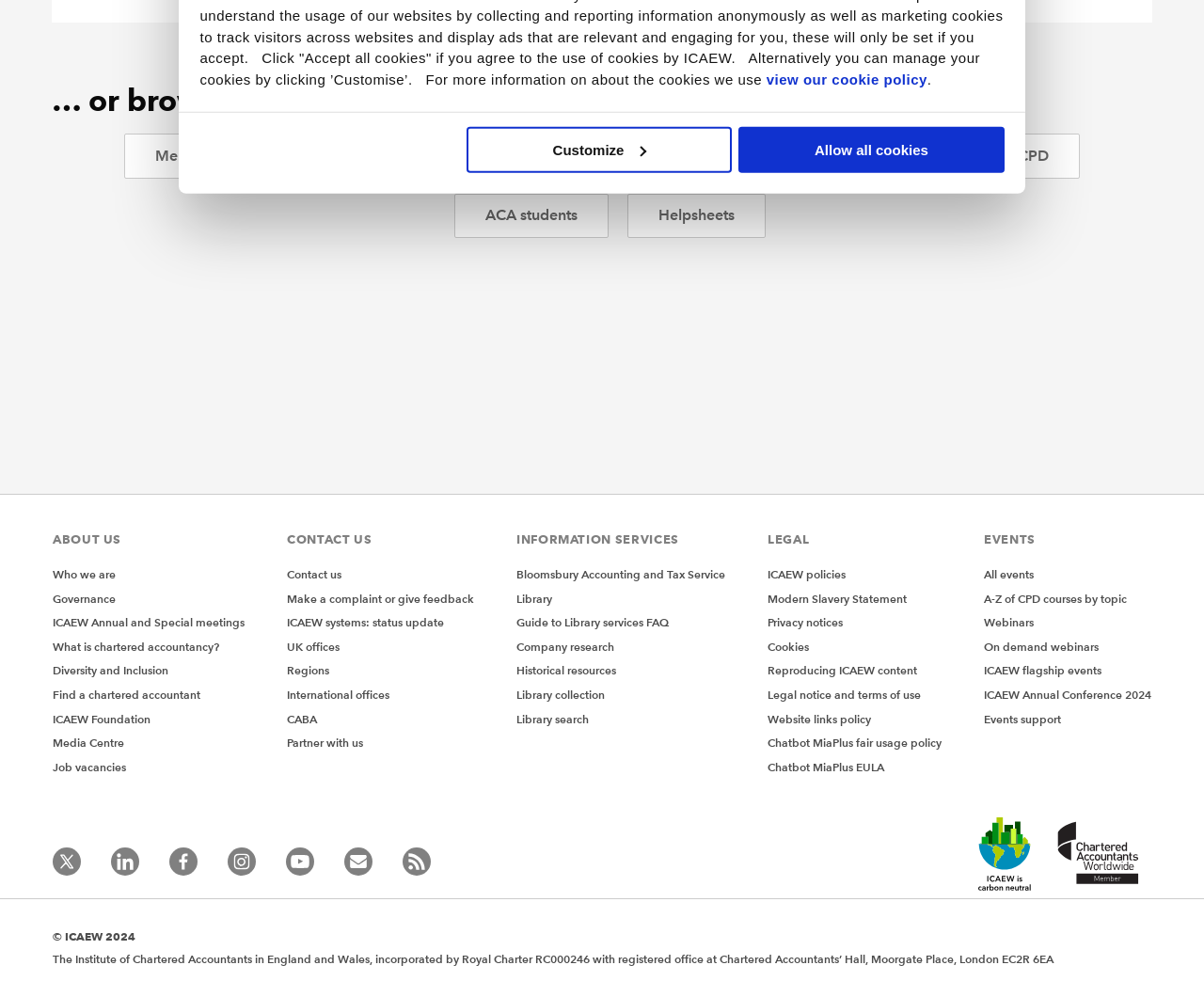Determine the bounding box for the UI element as described: "Guide to Library services FAQ". The coordinates should be represented as four float numbers between 0 and 1, formatted as [left, top, right, bottom].

[0.429, 0.617, 0.555, 0.631]